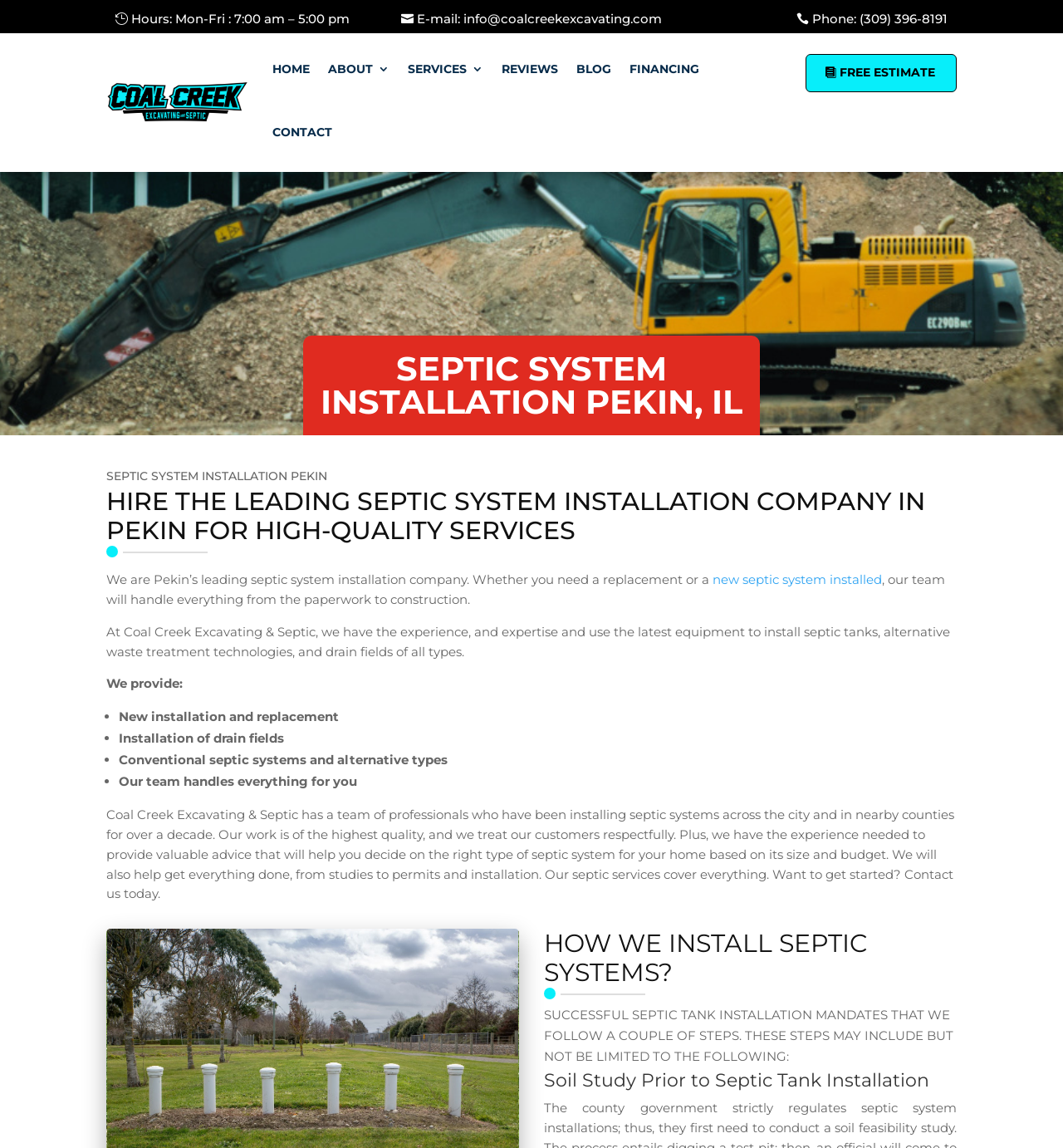Determine the bounding box coordinates of the area to click in order to meet this instruction: "Call the phone number".

[0.741, 0.004, 0.9, 0.025]